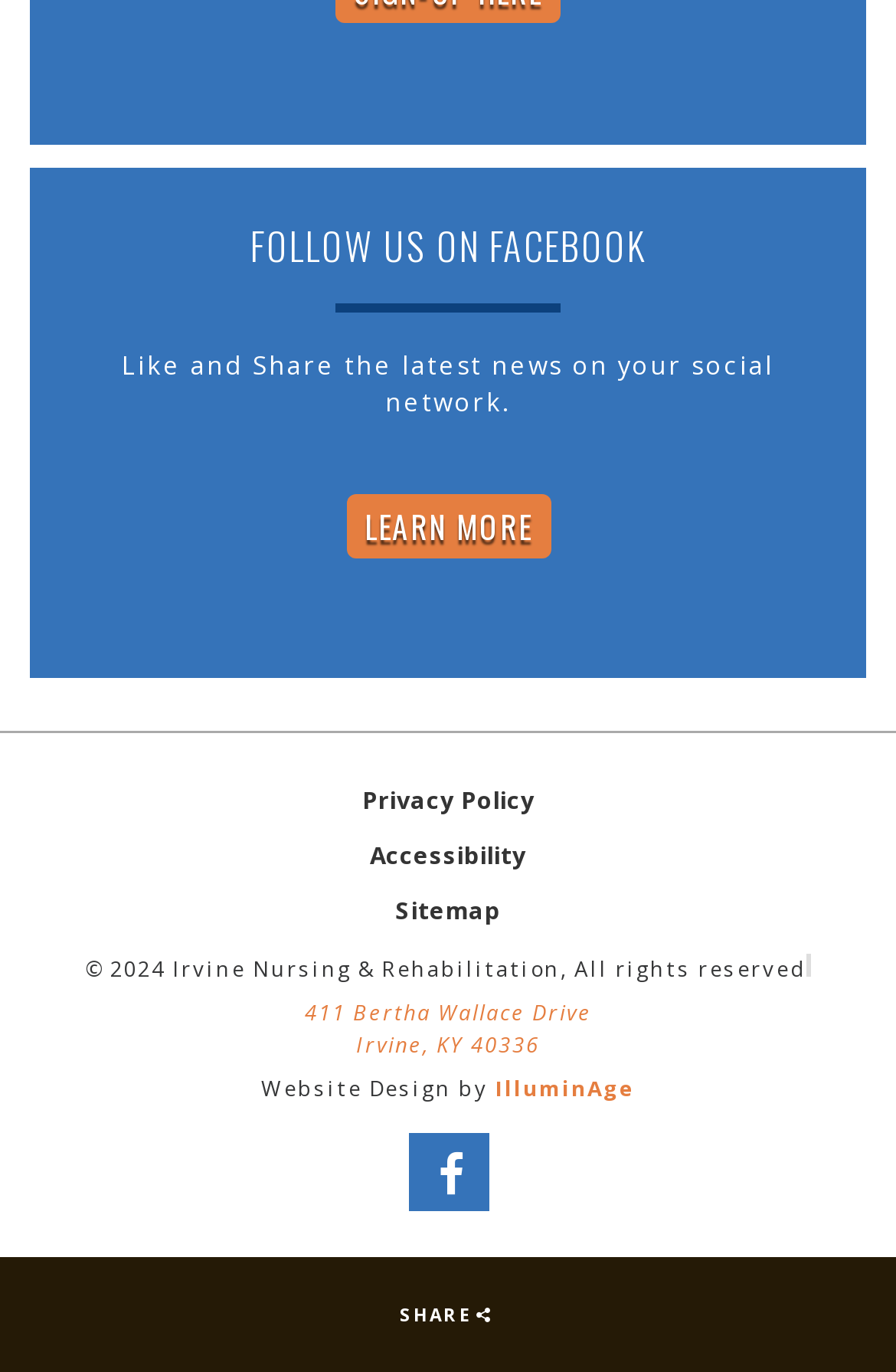Provide the bounding box coordinates for the UI element that is described as: "aria-label="opens link in new tab/window"".

[0.455, 0.826, 0.545, 0.883]